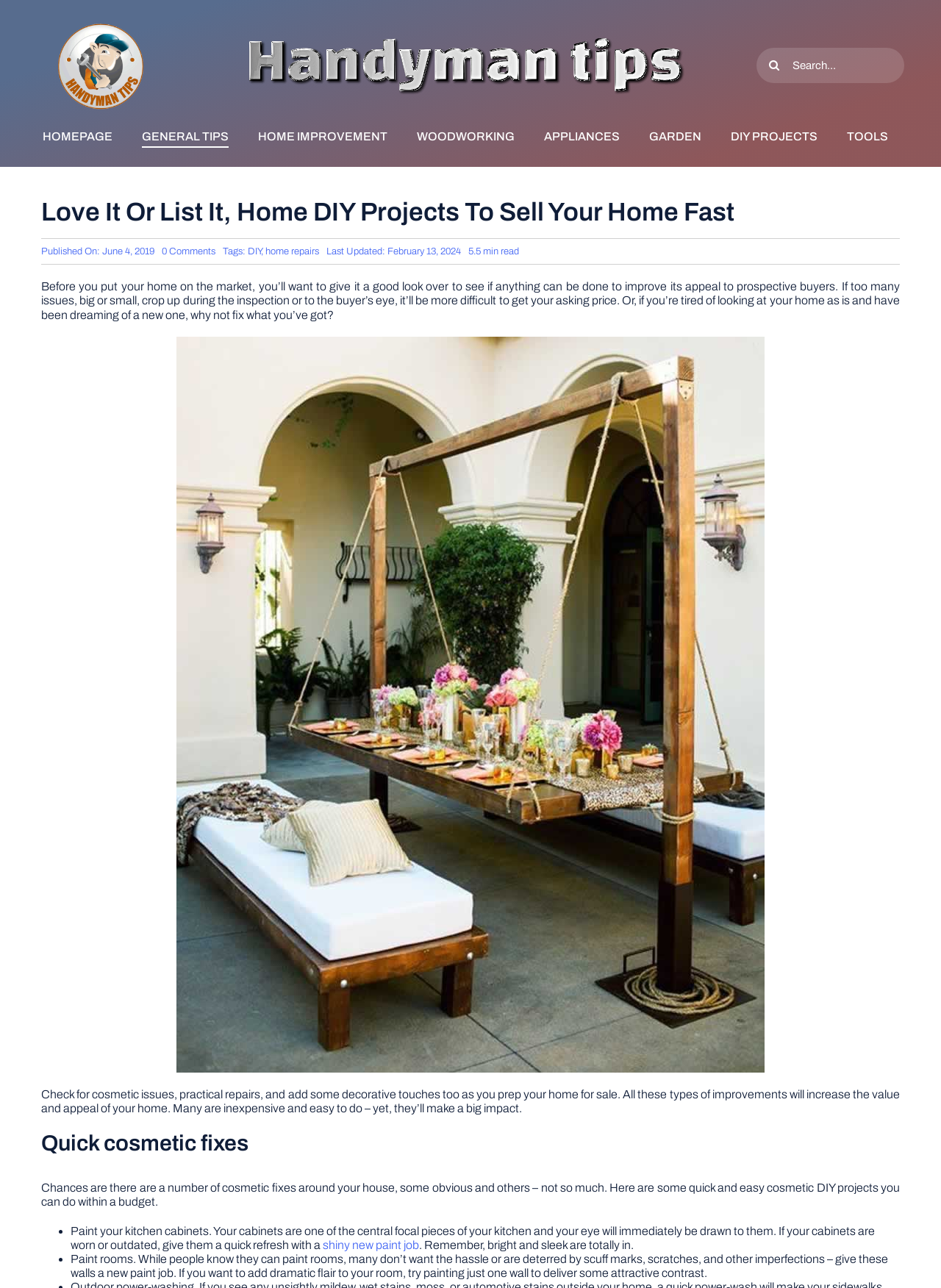Answer the following inquiry with a single word or phrase:
What is the first DIY project mentioned in the article?

Paint your kitchen cabinets